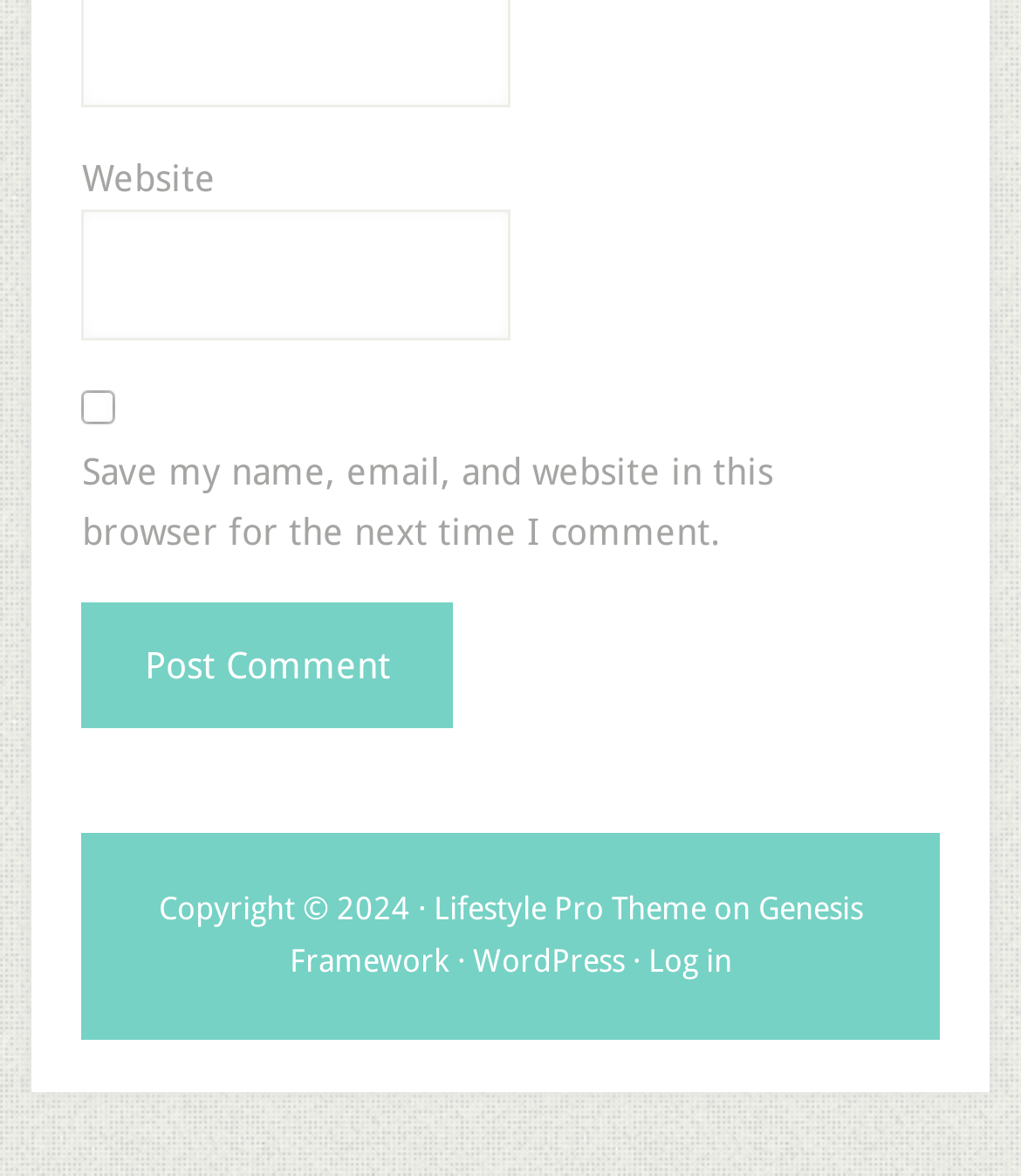What is the purpose of the checkbox?
Based on the content of the image, thoroughly explain and answer the question.

The checkbox is located below the textbox for entering a website, and its label is 'Save my name, email, and website in this browser for the next time I comment.' This suggests that the purpose of the checkbox is to save the commenter's information for future comments.